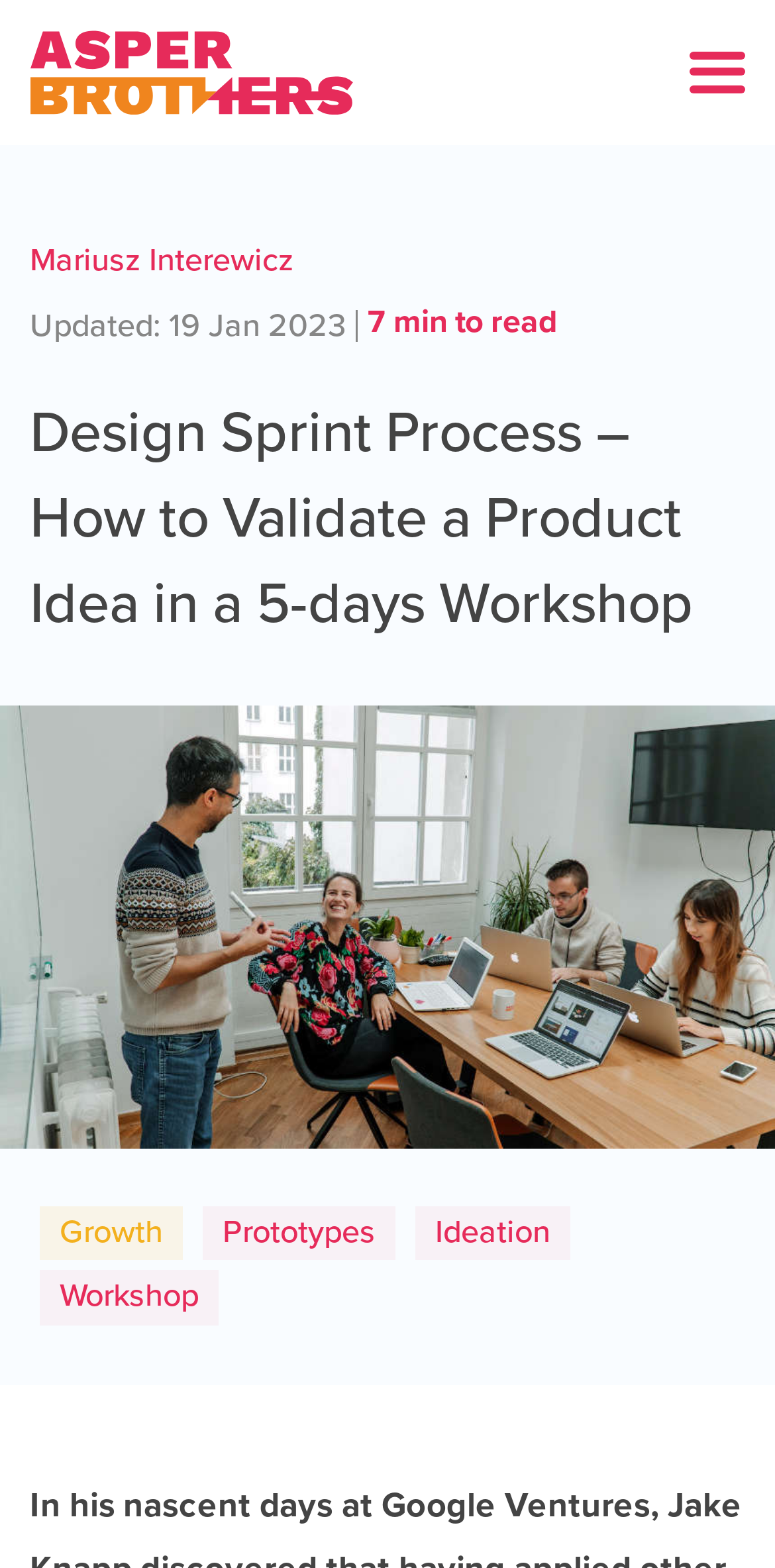Please locate and generate the primary heading on this webpage.

Design Sprint Process – How to Validate a Product Idea in a 5-days Workshop